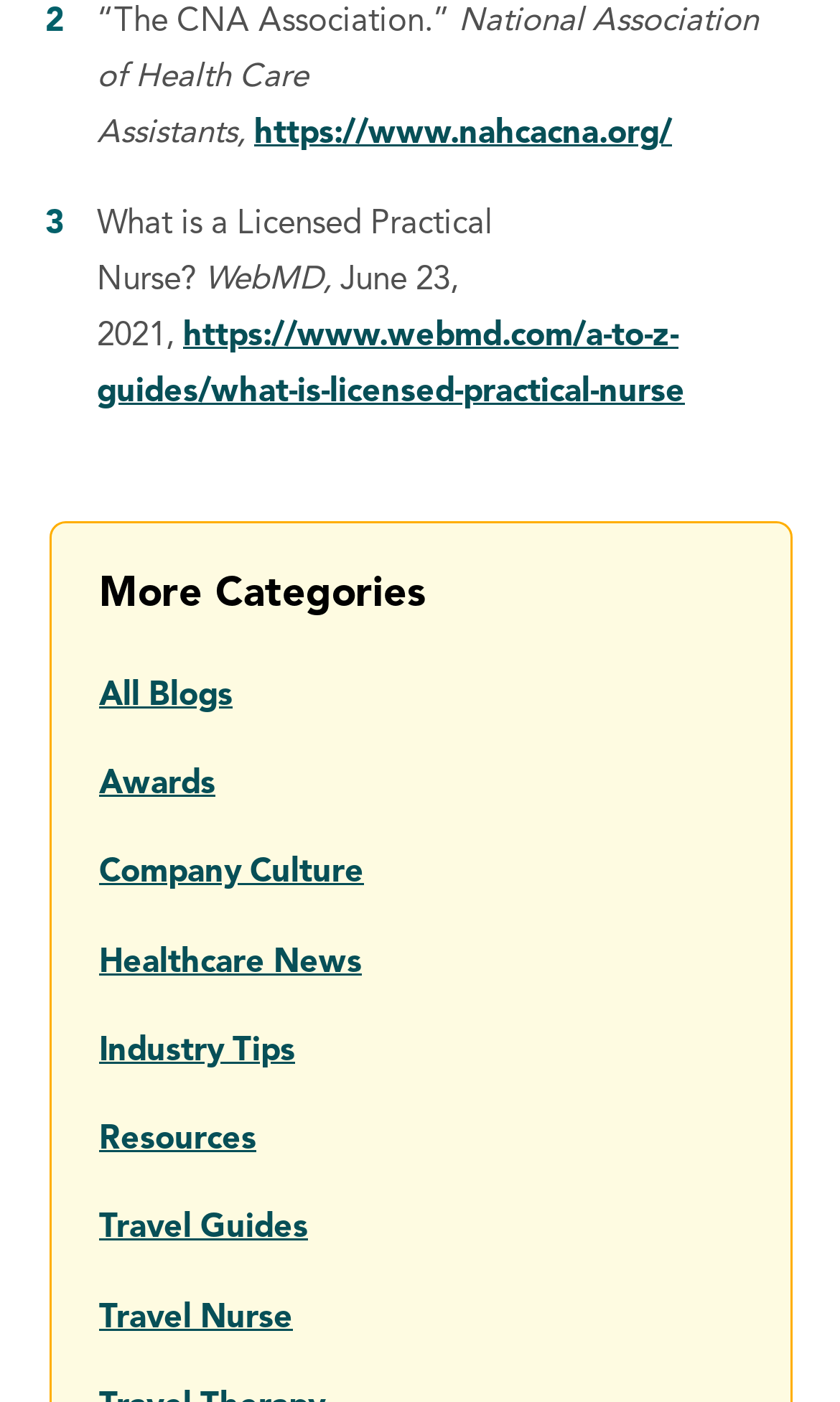Determine the bounding box for the UI element as described: "https://www.webmd.com/a-to-z-guides/what-is-licensed-practical-nurse". The coordinates should be represented as four float numbers between 0 and 1, formatted as [left, top, right, bottom].

[0.115, 0.229, 0.815, 0.292]